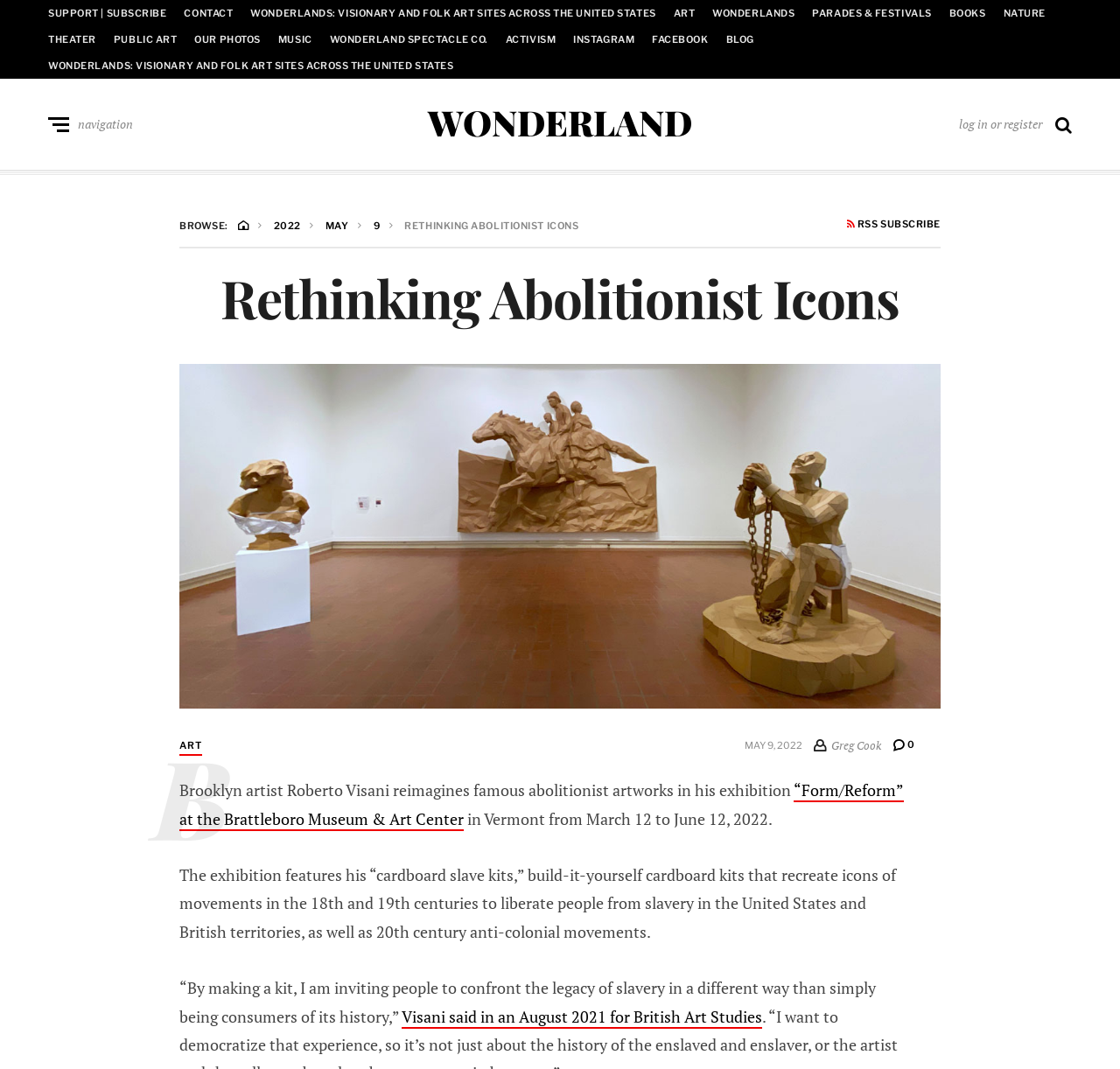Write an exhaustive caption that covers the webpage's main aspects.

The webpage is about an art exhibition titled "Rethinking Abolitionist Icons" by Brooklyn artist Roberto Visani. At the top of the page, there are multiple links to different sections of the website, including "SUPPORT | SUBSCRIBE", "CONTACT", and various categories like "ART", "WONDERLANDS", and "BOOKS". 

Below the links, there is a navigation bar with a "Breadcrumbs" section that displays the current page's location. The navigation bar also includes links to log in or register, as well as a search icon.

The main content of the page is an article about the exhibition, which features an image of one of Visani's artworks, a cardboard slave kit. The article's title, "Rethinking Abolitionist Icons", is displayed prominently above the image. The text describes the exhibition, which is taking place at the Brattleboro Museum & Art Center in Vermont, and features Visani's "cardboard slave kits" that recreate icons of abolitionist movements. The article also includes quotes from Visani about the significance of his work.

On the right side of the image, there are links to related categories, such as "ART", and a timestamp indicating when the article was published. There is also a section with the author's name, Greg Cook, and a link to share the article.